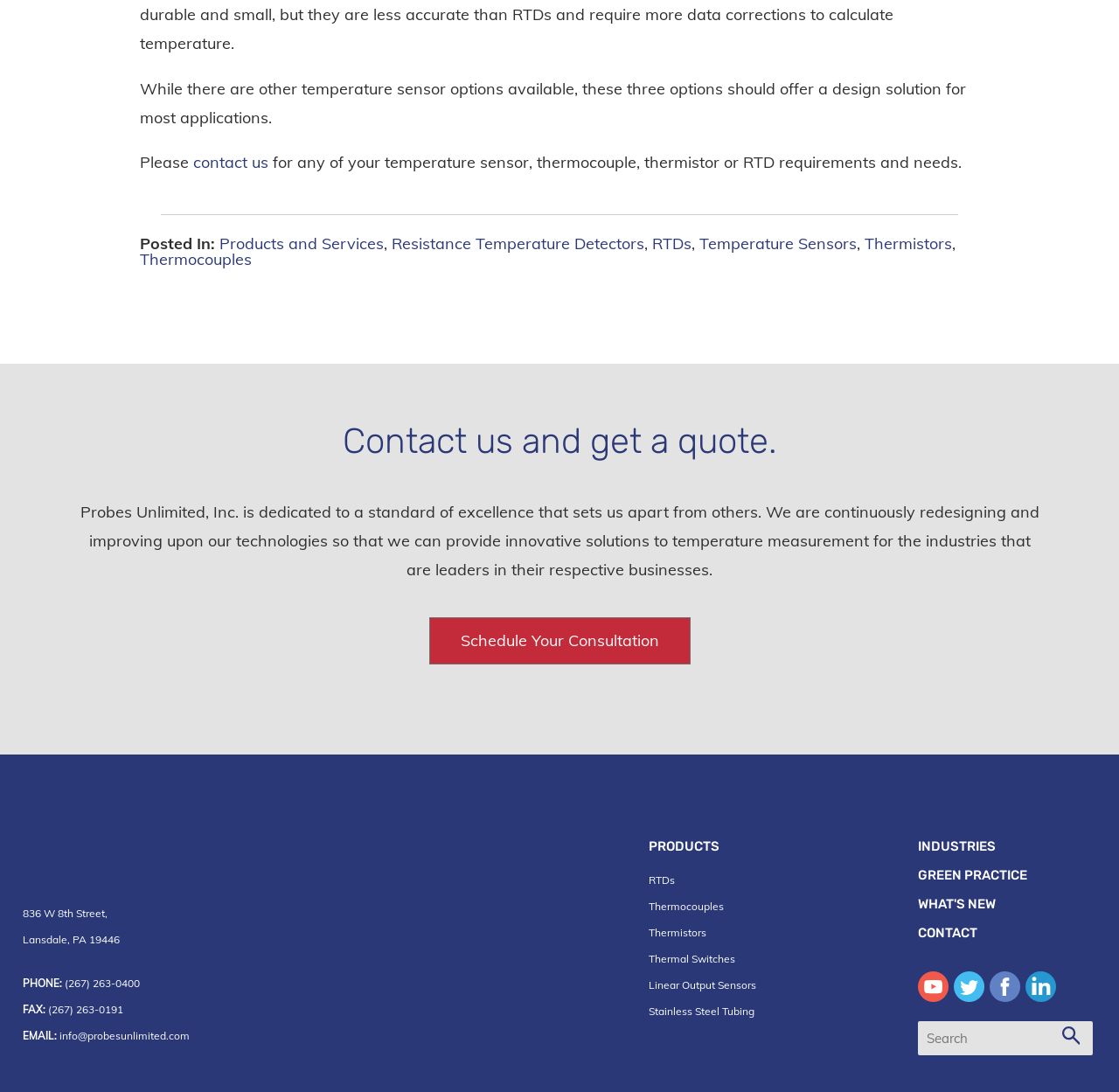What is the company's contact phone number?
Could you please answer the question thoroughly and with as much detail as possible?

The contact information section of the webpage lists the phone number as '(267) 263-0400'.